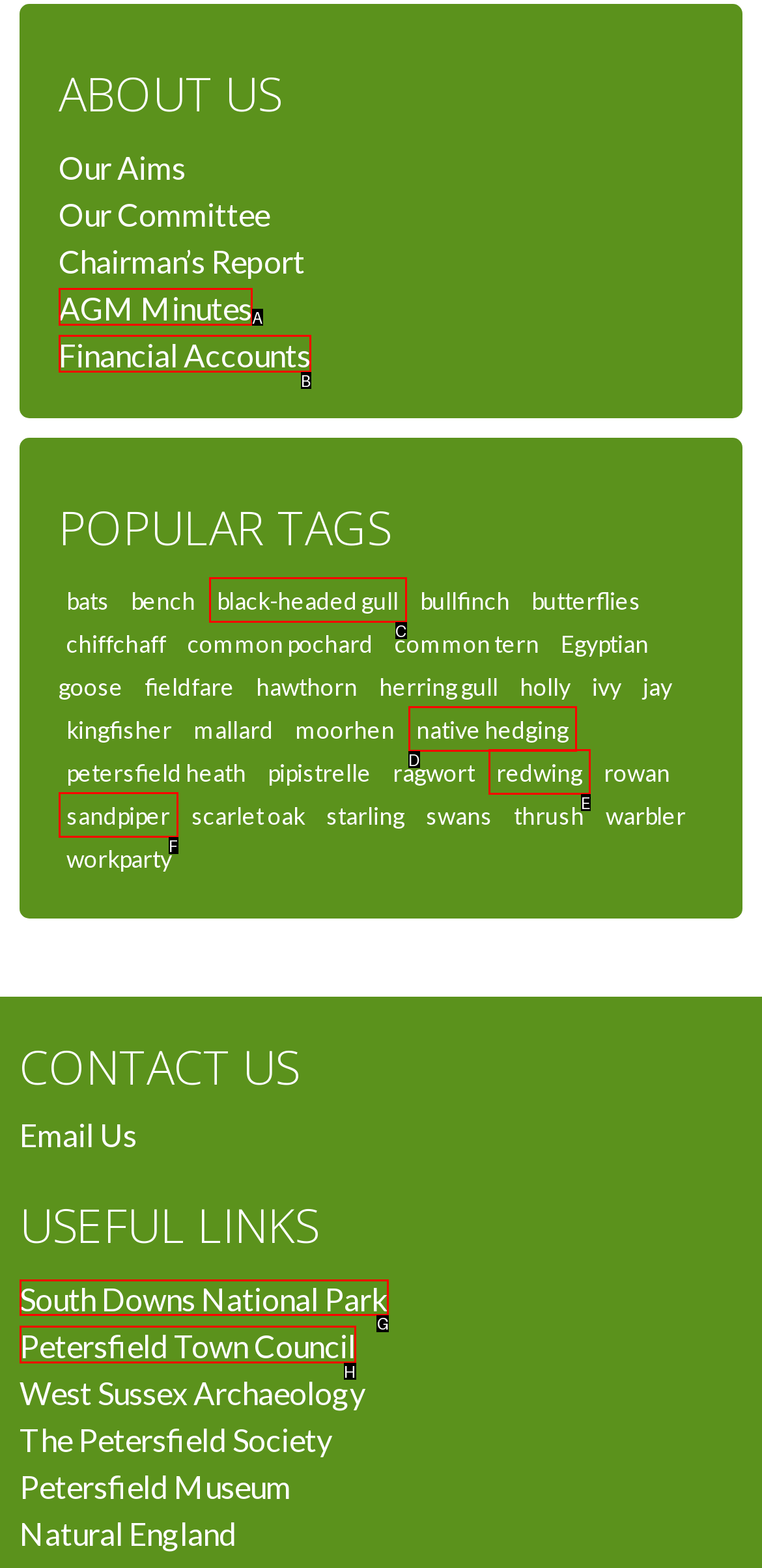Tell me which one HTML element you should click to complete the following task: Visit South Downs National Park website
Answer with the option's letter from the given choices directly.

G